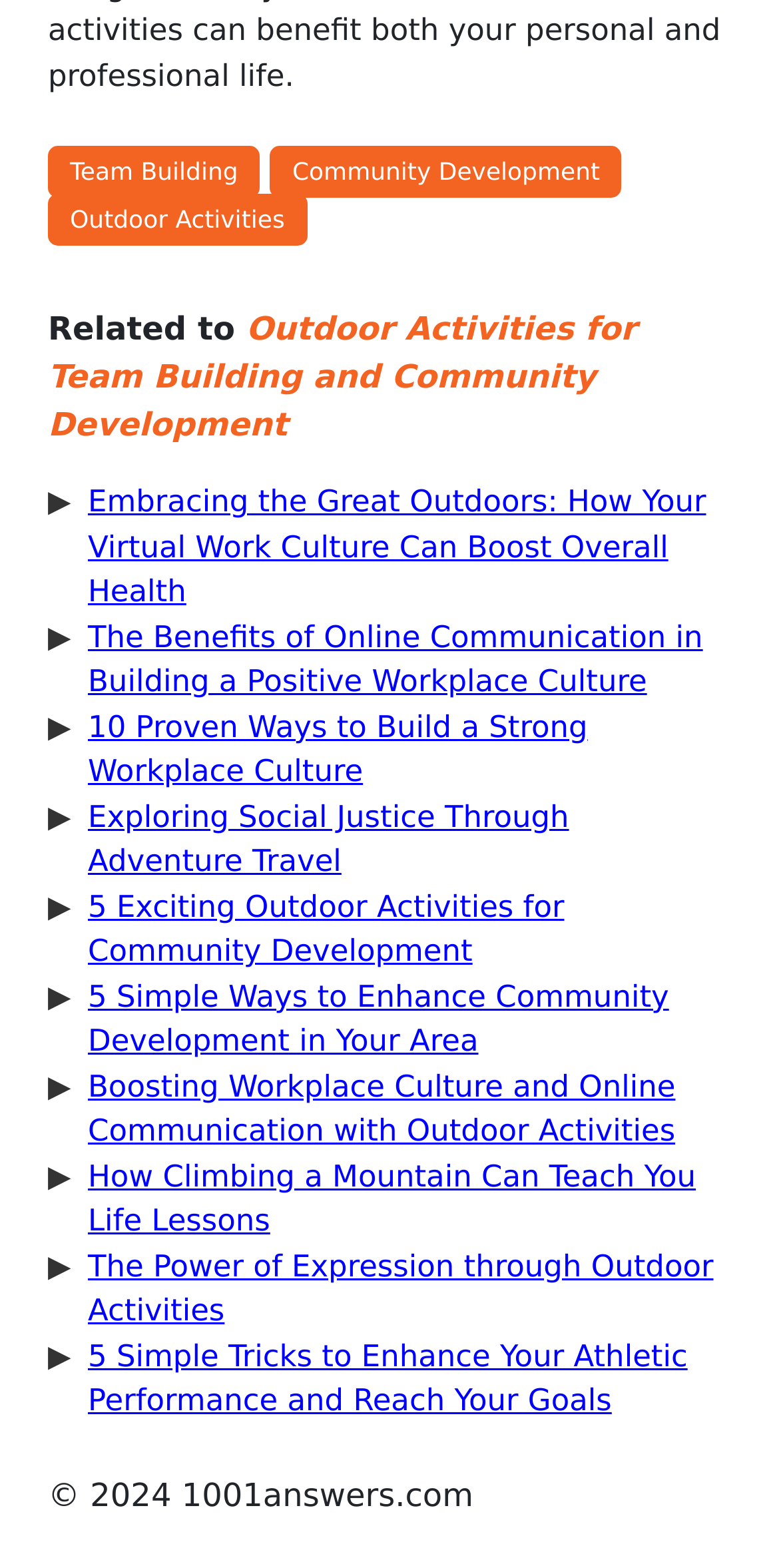Please determine the bounding box coordinates of the element to click in order to execute the following instruction: "Click on Team Building". The coordinates should be four float numbers between 0 and 1, specified as [left, top, right, bottom].

[0.062, 0.094, 0.334, 0.127]